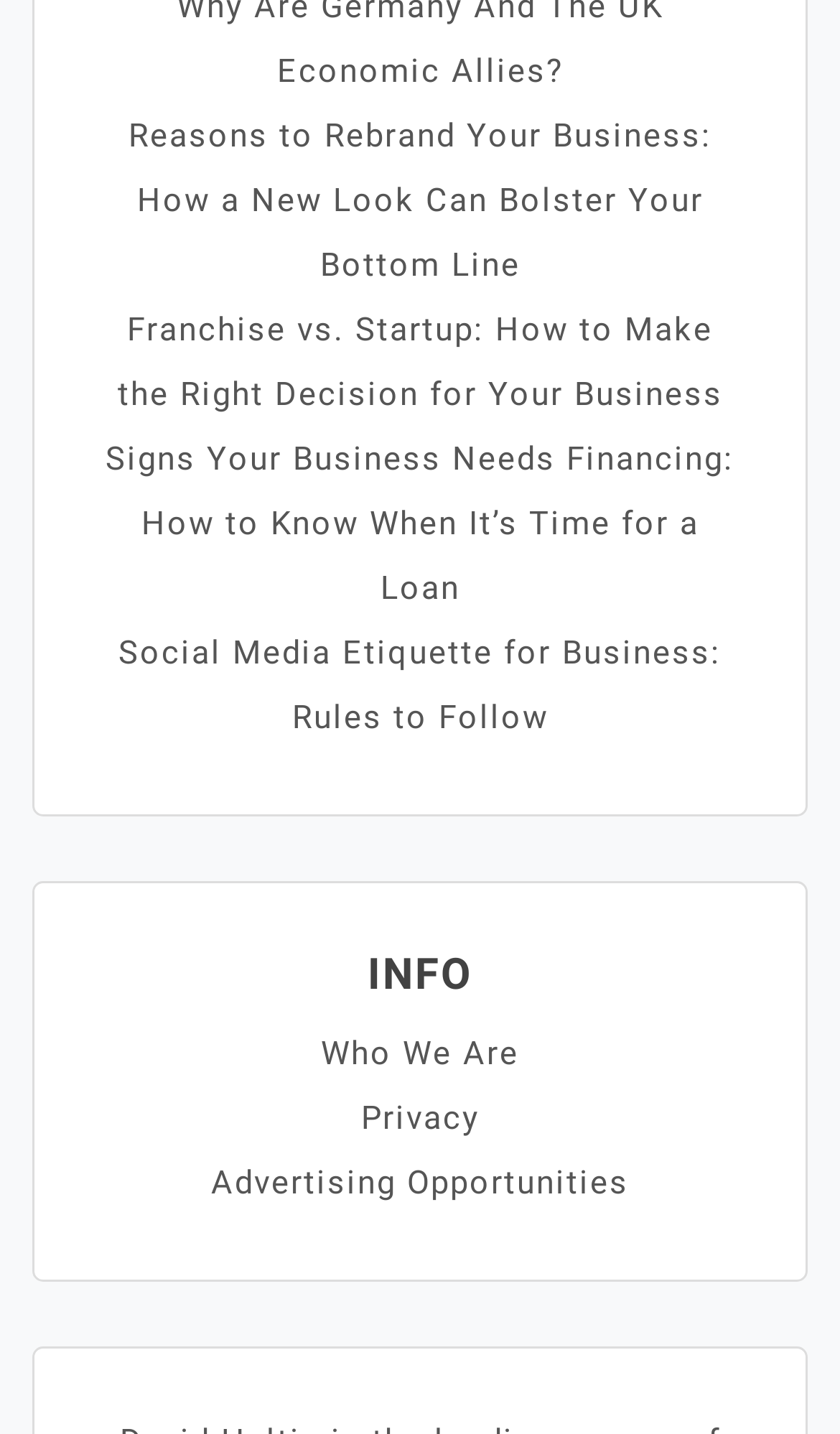Identify the bounding box for the UI element specified in this description: "Who We Are". The coordinates must be four float numbers between 0 and 1, formatted as [left, top, right, bottom].

[0.382, 0.721, 0.618, 0.748]